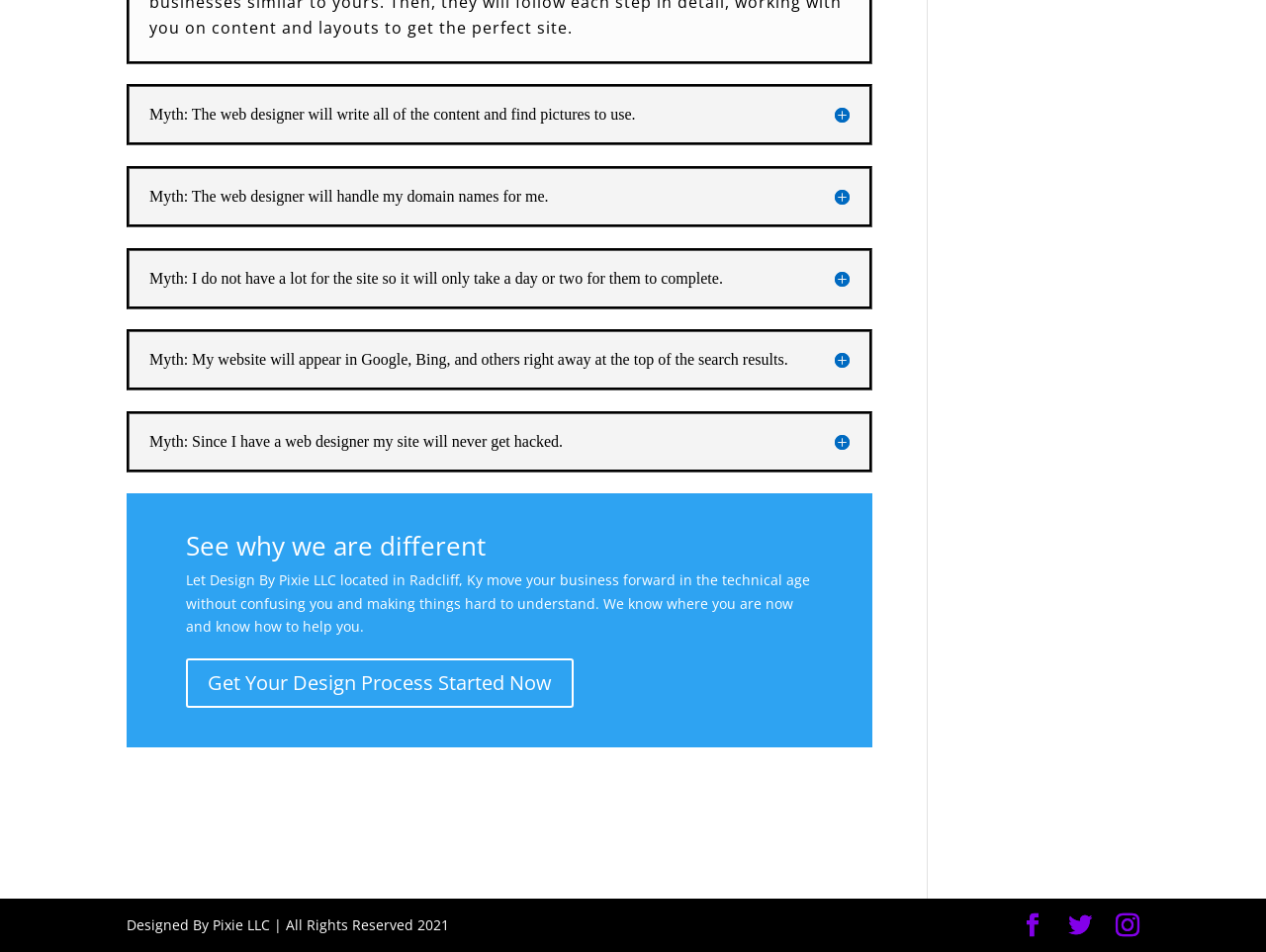Respond with a single word or phrase:
What is the year of copyright mentioned on the webpage?

2021